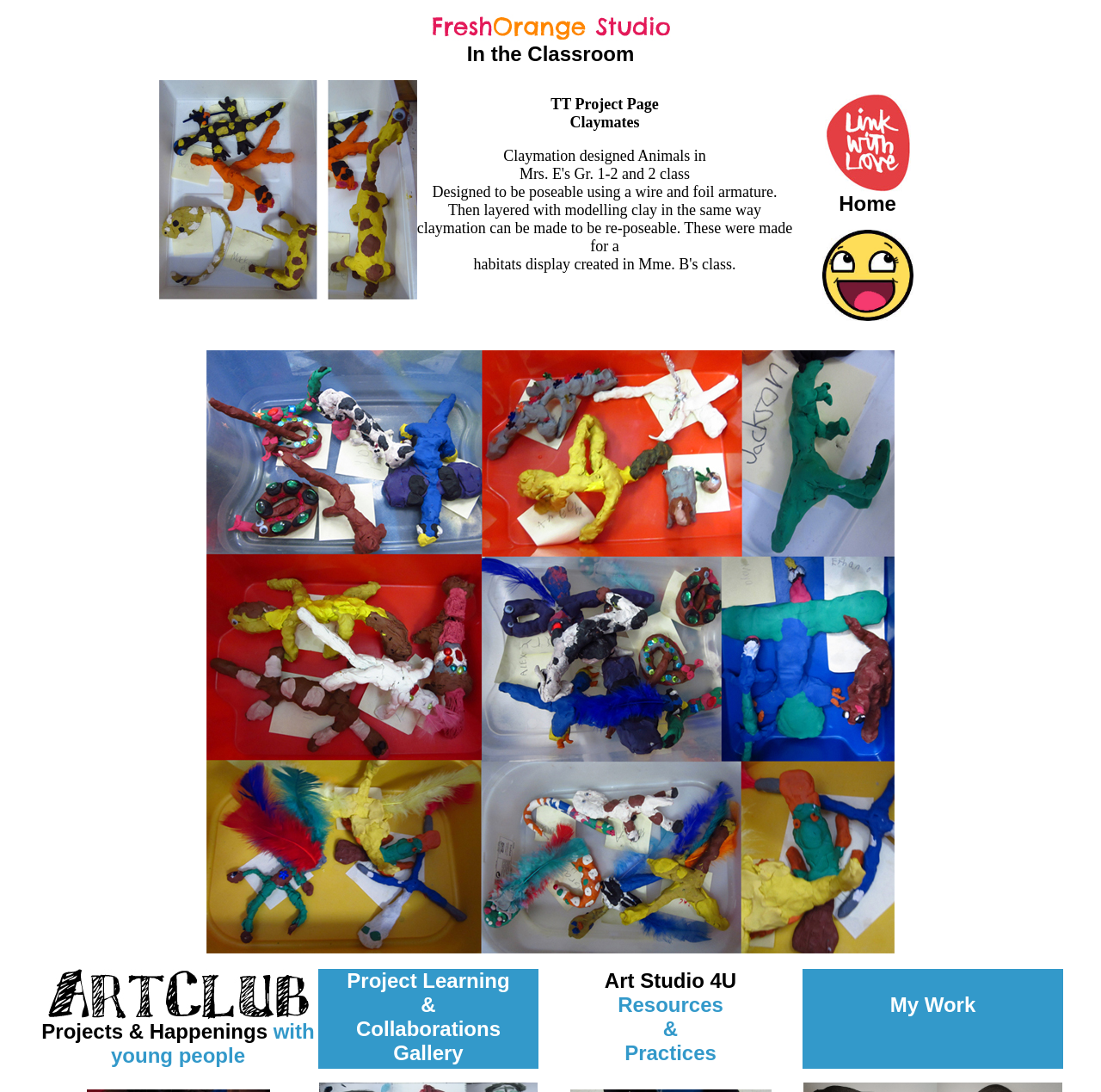Answer the question with a single word or phrase: 
What is the artist's name?

Sylvie Treu Walsh